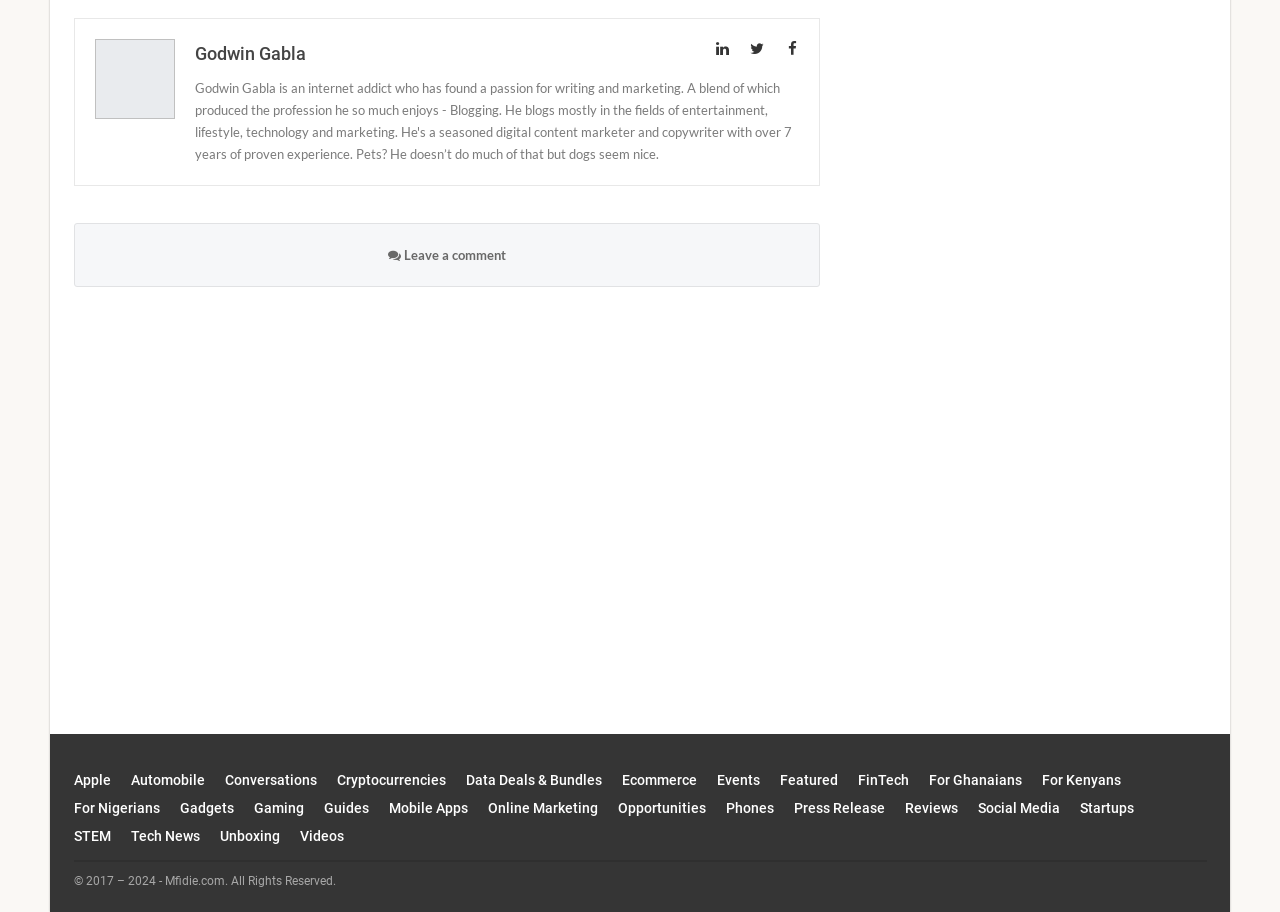Provide the bounding box coordinates for the UI element that is described by this text: "Data Deals & Bundles". The coordinates should be in the form of four float numbers between 0 and 1: [left, top, right, bottom].

[0.364, 0.846, 0.47, 0.864]